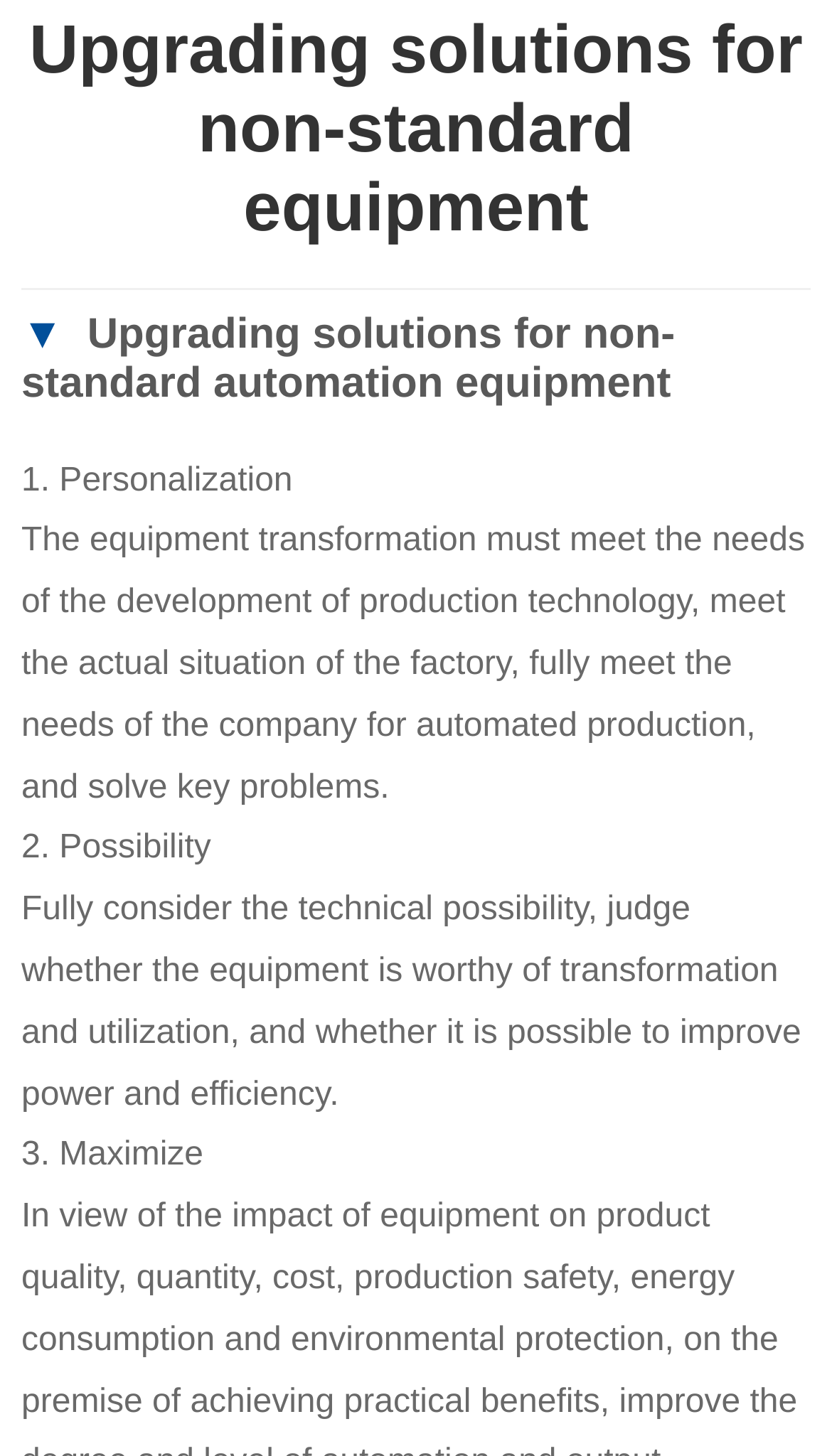Locate the bounding box coordinates of the UI element described by: "Upgrade of non-standard equipment". The bounding box coordinates should consist of four float numbers between 0 and 1, i.e., [left, top, right, bottom].

[0.1, 0.091, 0.9, 0.15]